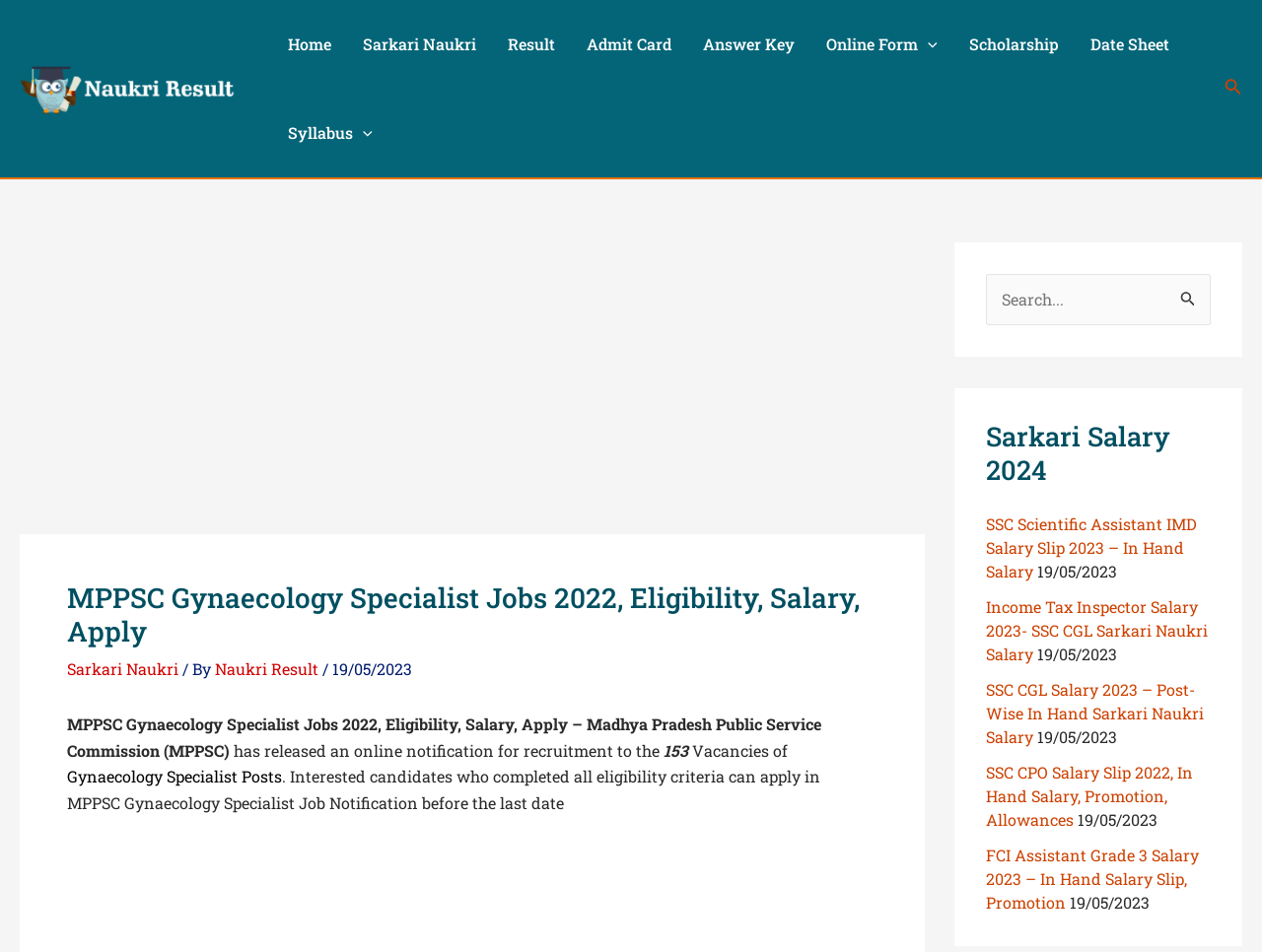What is the last date for submission of online application?
Please provide a comprehensive answer based on the information in the image.

The answer cannot be found on the current webpage, as the last date for submission of online application is not mentioned.